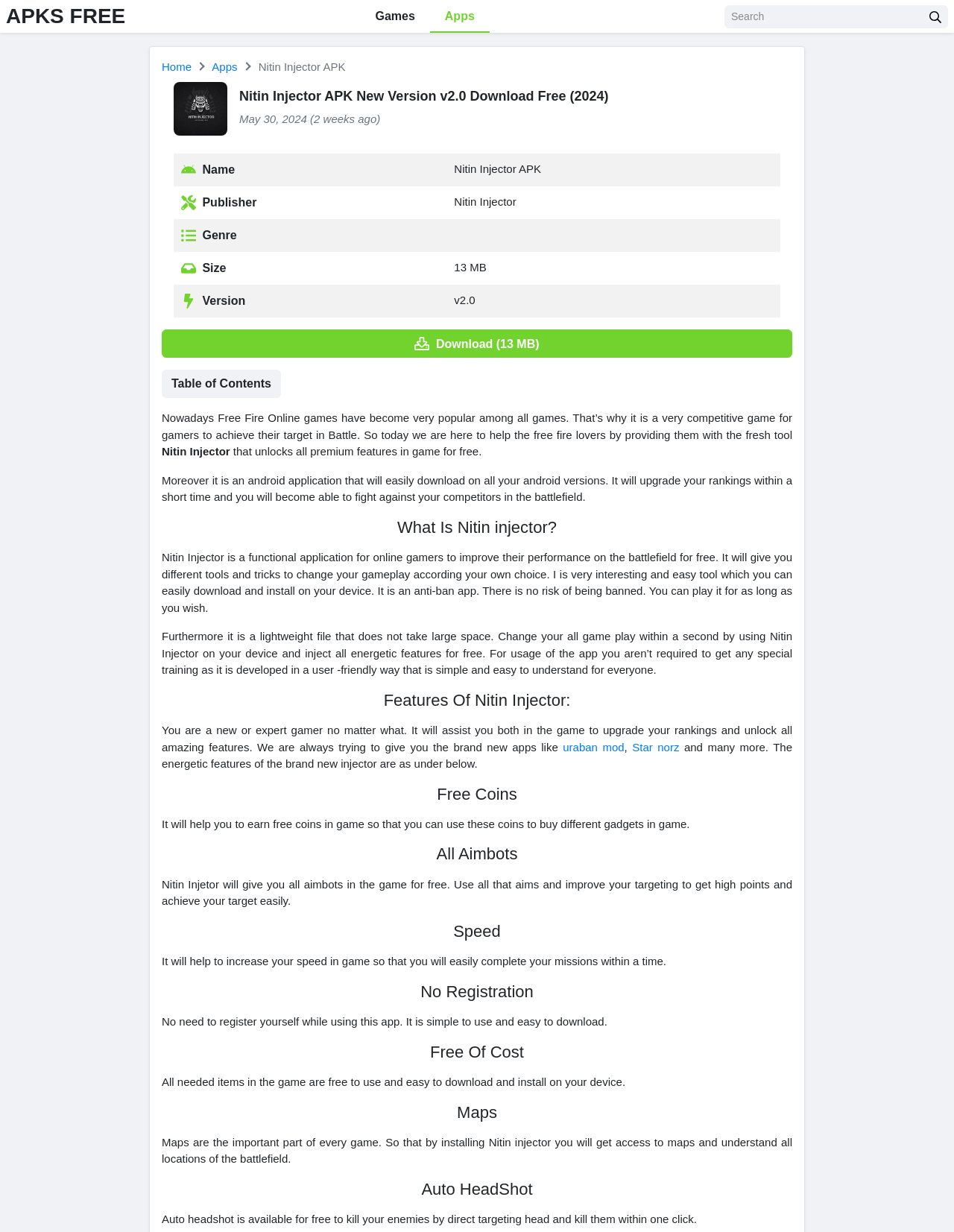Please find the bounding box coordinates of the clickable region needed to complete the following instruction: "Go to Home". The bounding box coordinates must consist of four float numbers between 0 and 1, i.e., [left, top, right, bottom].

[0.17, 0.049, 0.201, 0.059]